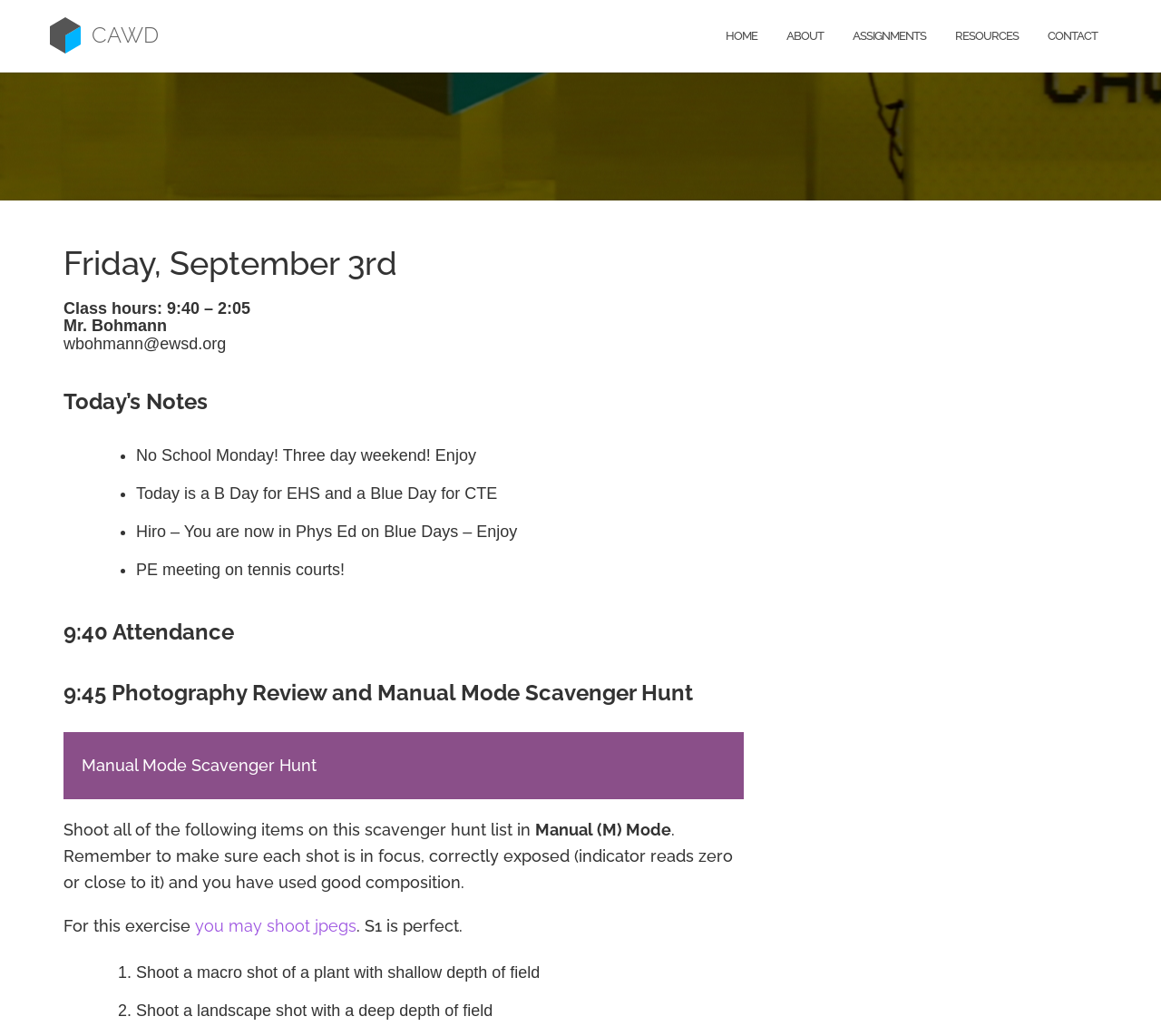Show the bounding box coordinates for the HTML element described as: "Contact".

[0.902, 0.009, 0.945, 0.057]